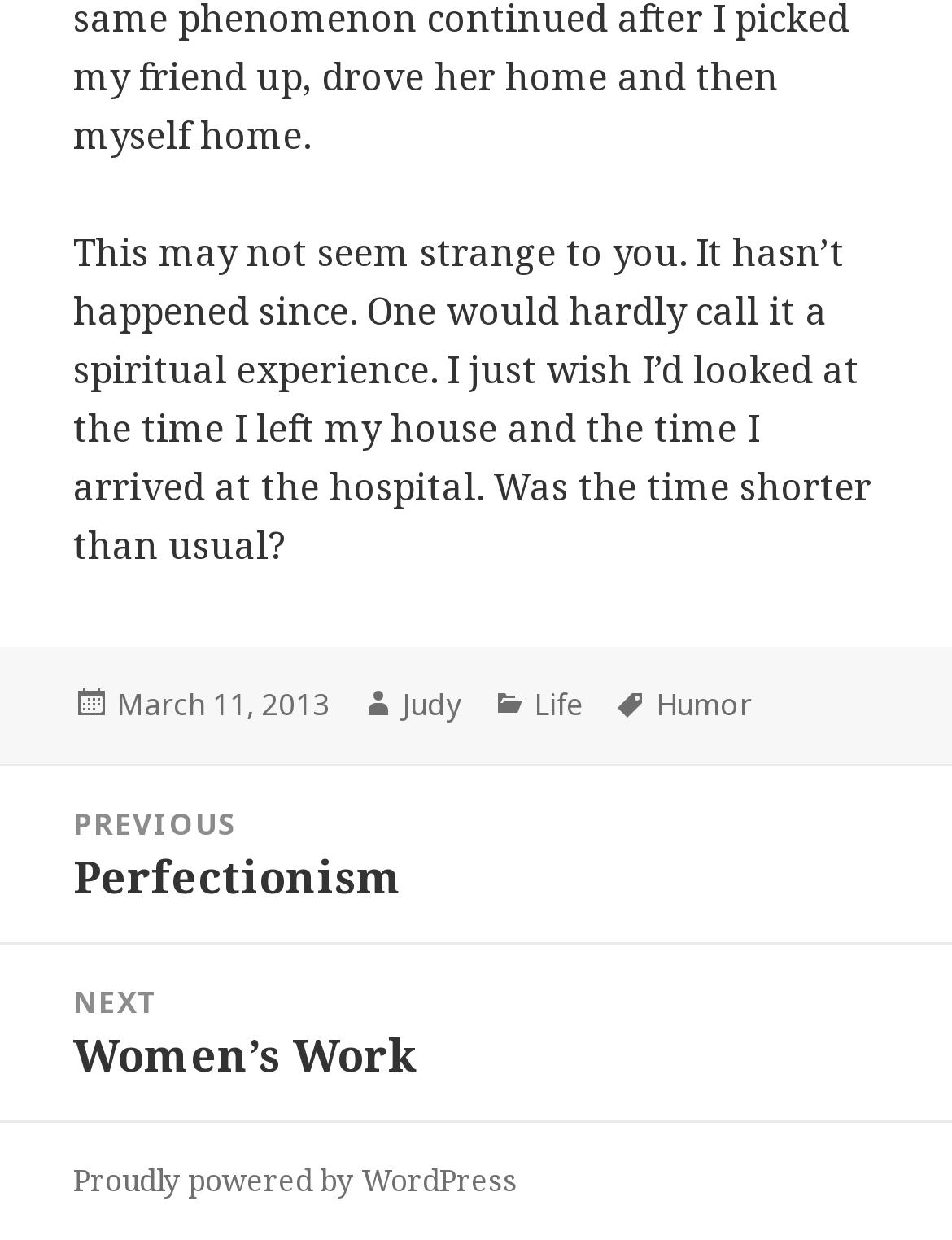What is the tag of the post?
Kindly offer a detailed explanation using the data available in the image.

I found the tag of the post by looking at the footer section of the webpage, where it says 'Tags' followed by a link with the tag 'Humor'.